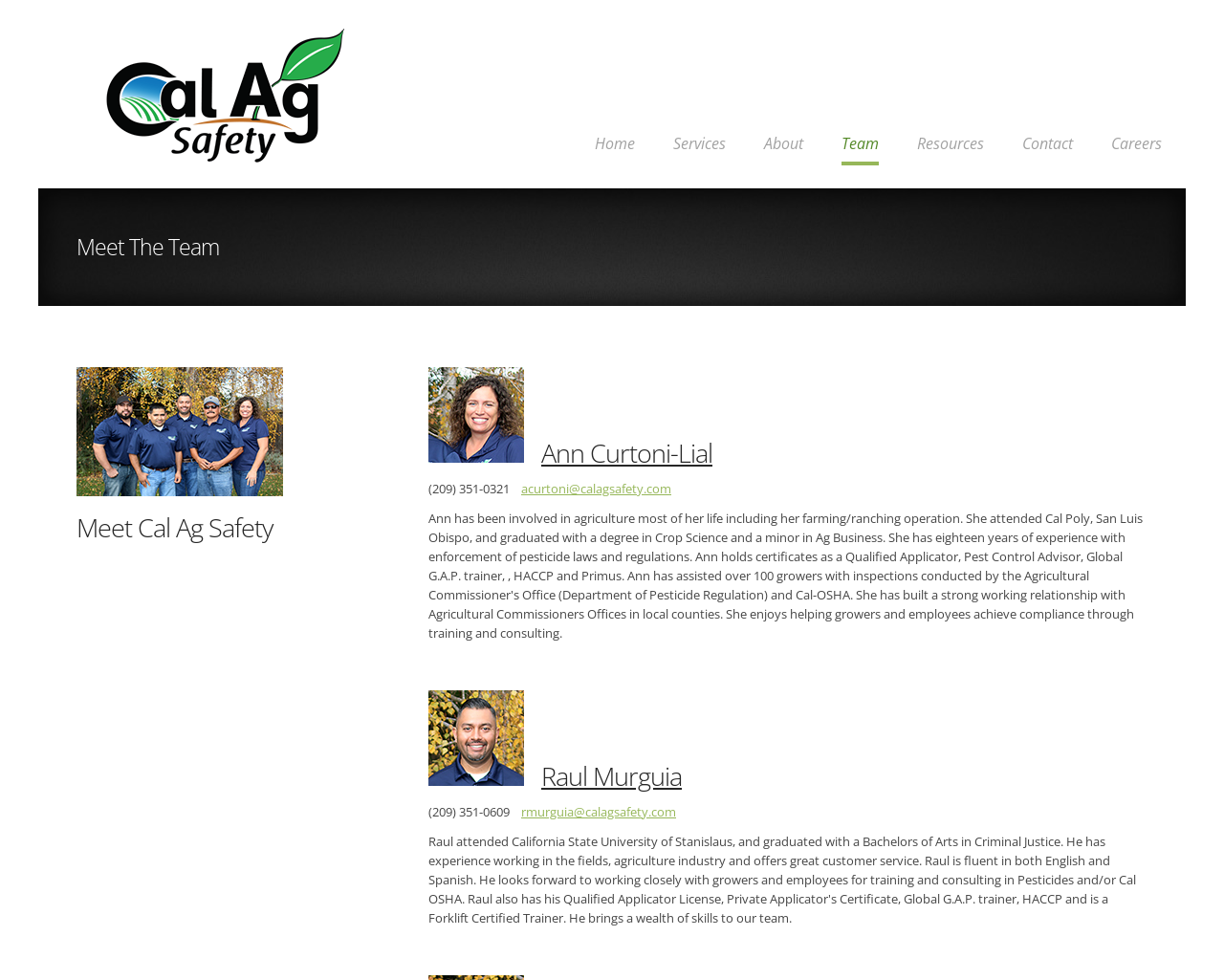How many team members are listed on this page?
Please give a detailed and elaborate explanation in response to the question.

I observed two sets of information, one for 'Ann Curtoni-Lial' and another for 'Raul Murguia', which suggests that there are two team members listed on this page.